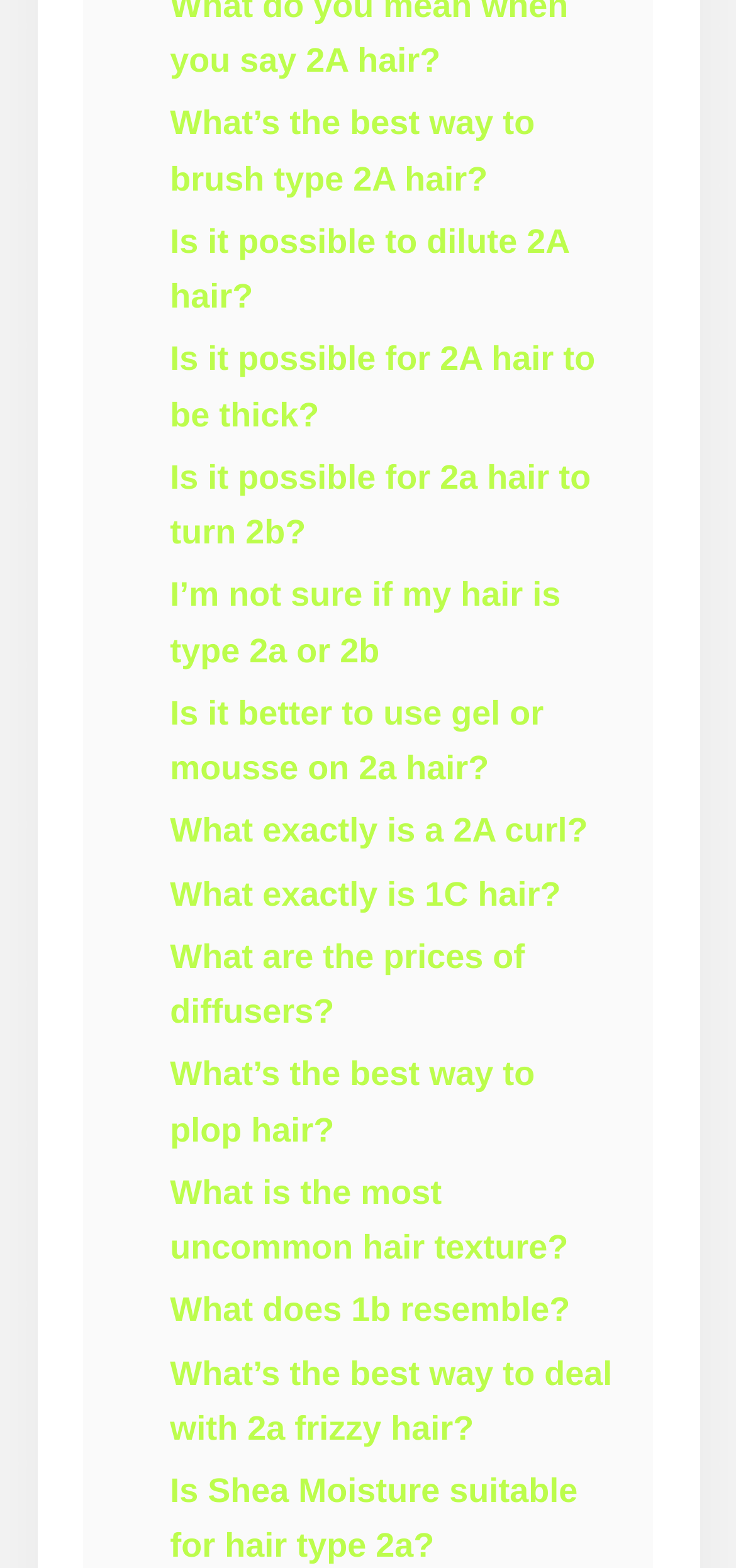Please find the bounding box coordinates (top-left x, top-left y, bottom-right x, bottom-right y) in the screenshot for the UI element described as follows: Interviews

None